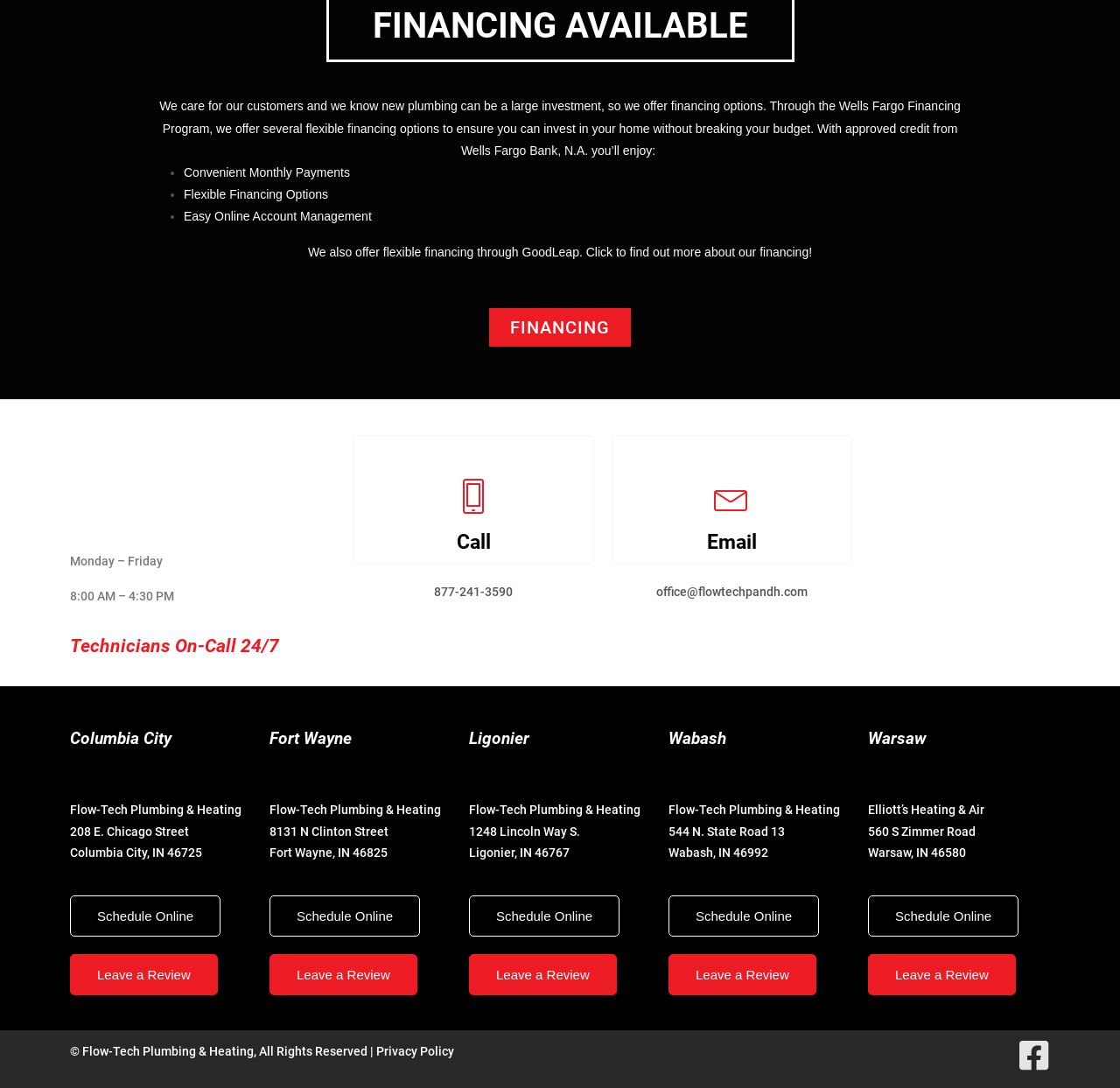Determine the bounding box coordinates of the clickable region to carry out the instruction: "Schedule an online appointment".

[0.062, 0.823, 0.197, 0.861]